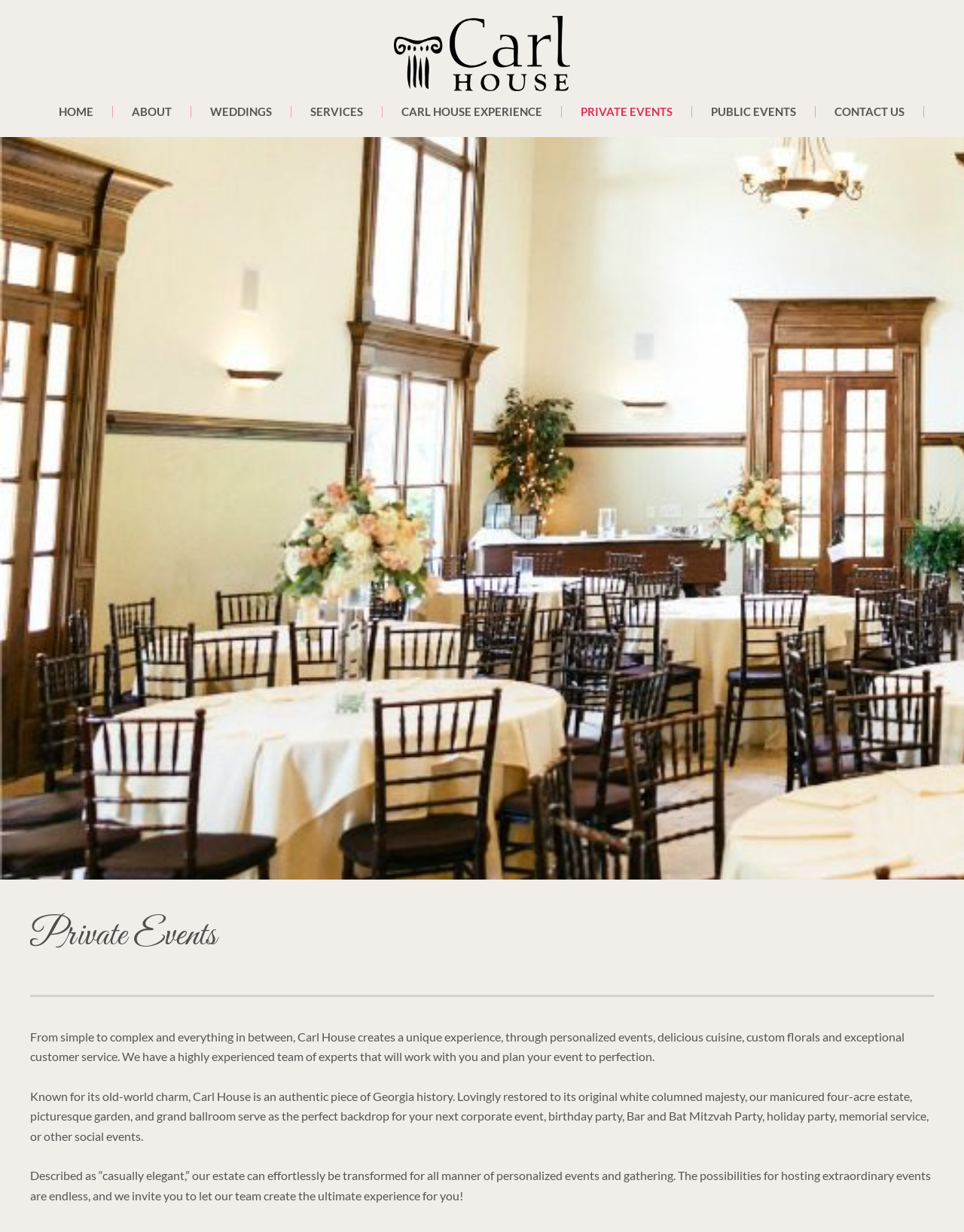Identify the bounding box coordinates of the area you need to click to perform the following instruction: "Click on the 'PRIVATE EVENTS' link".

[0.583, 0.086, 0.718, 0.095]